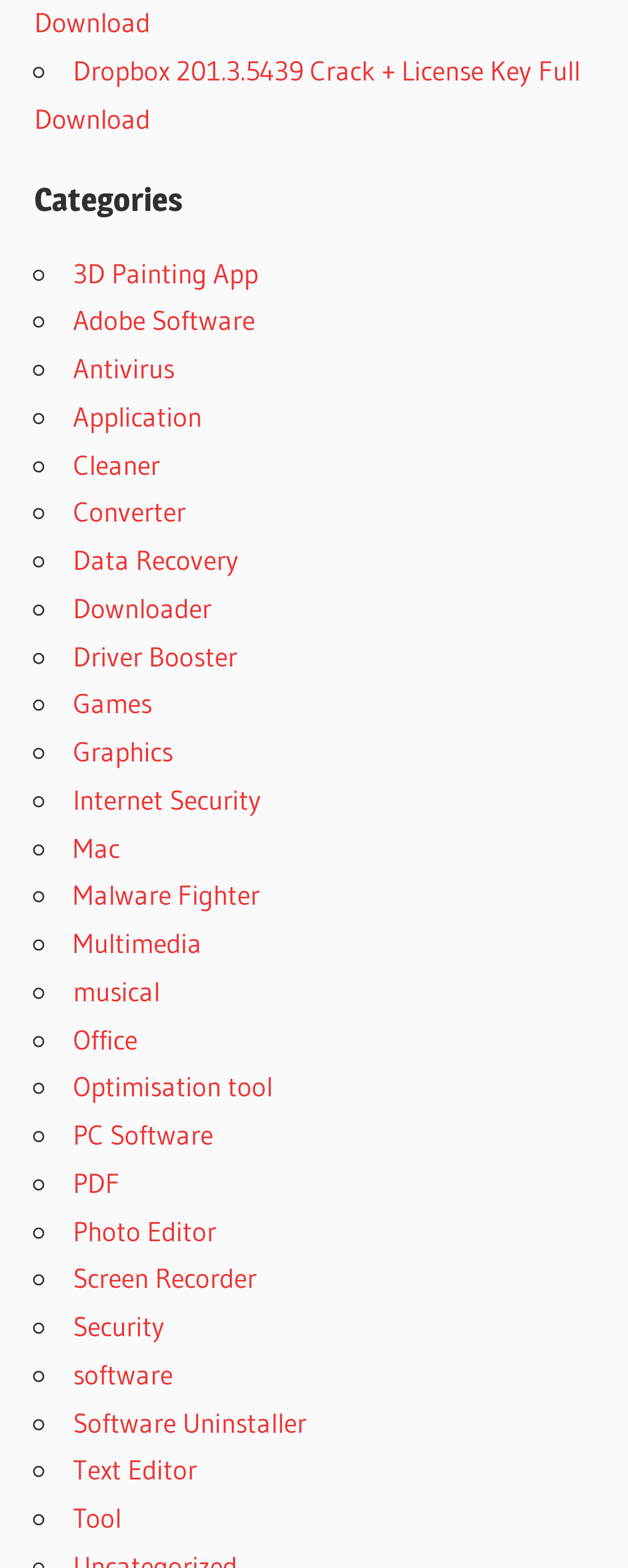Determine the bounding box of the UI element mentioned here: "hard disk sentinel key download". The coordinates must be in the format [left, top, right, bottom] with values ranging from 0 to 1.

[0.054, 0.103, 0.254, 0.201]